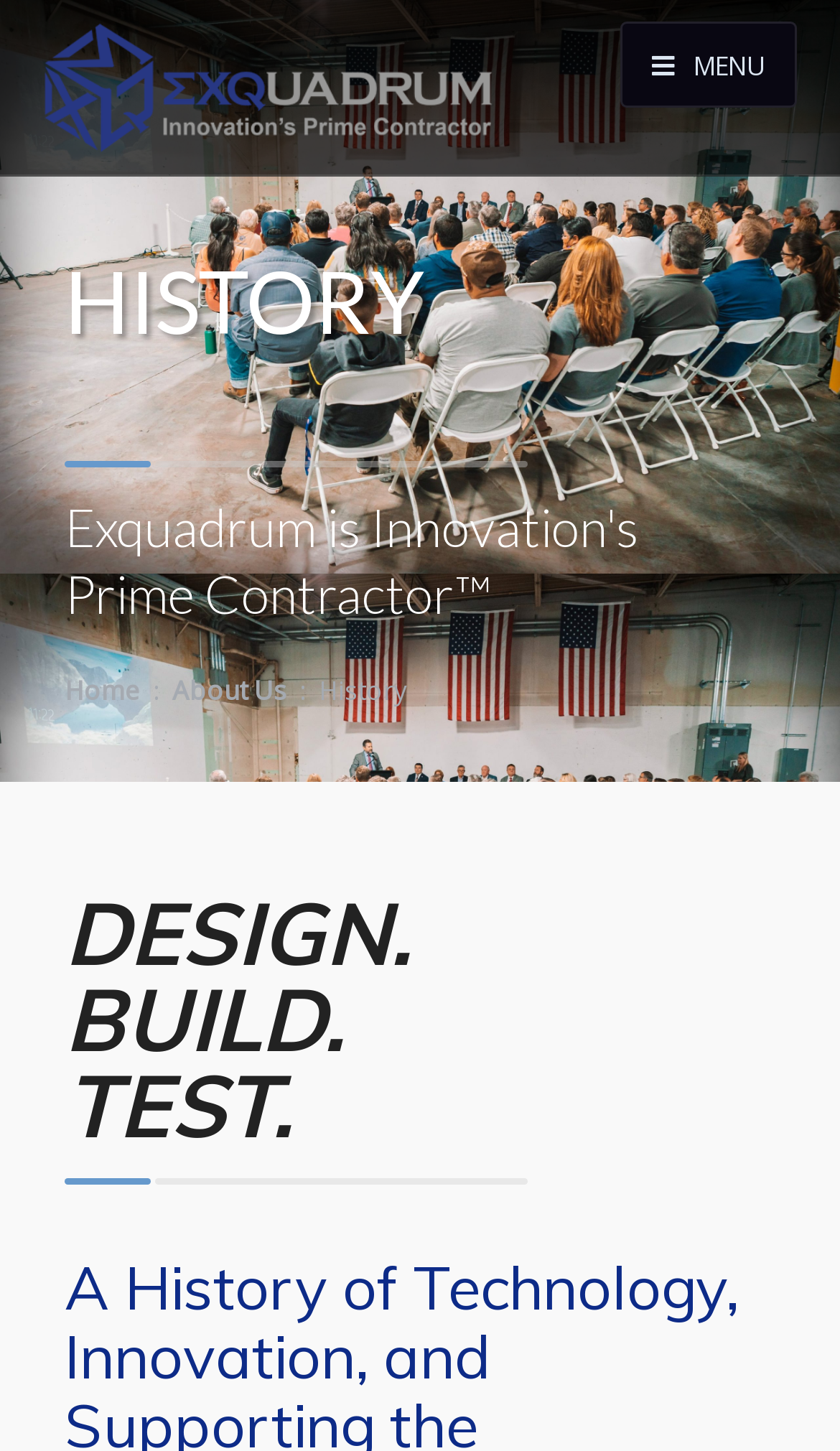What is the purpose of the button?
Give a one-word or short-phrase answer derived from the screenshot.

Search